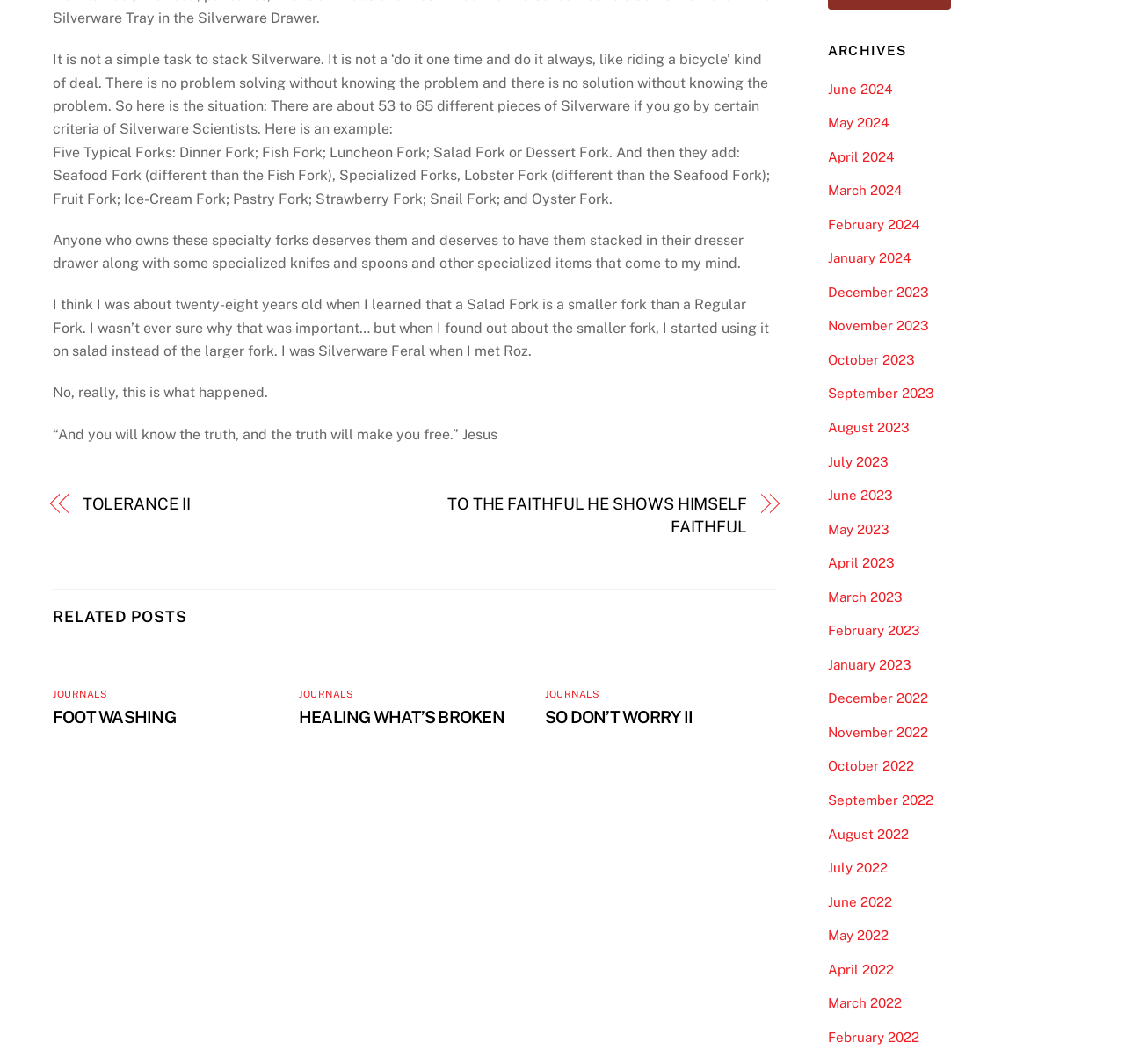Determine the bounding box for the UI element as described: "woodpecker removal". The coordinates should be represented as four float numbers between 0 and 1, formatted as [left, top, right, bottom].

None